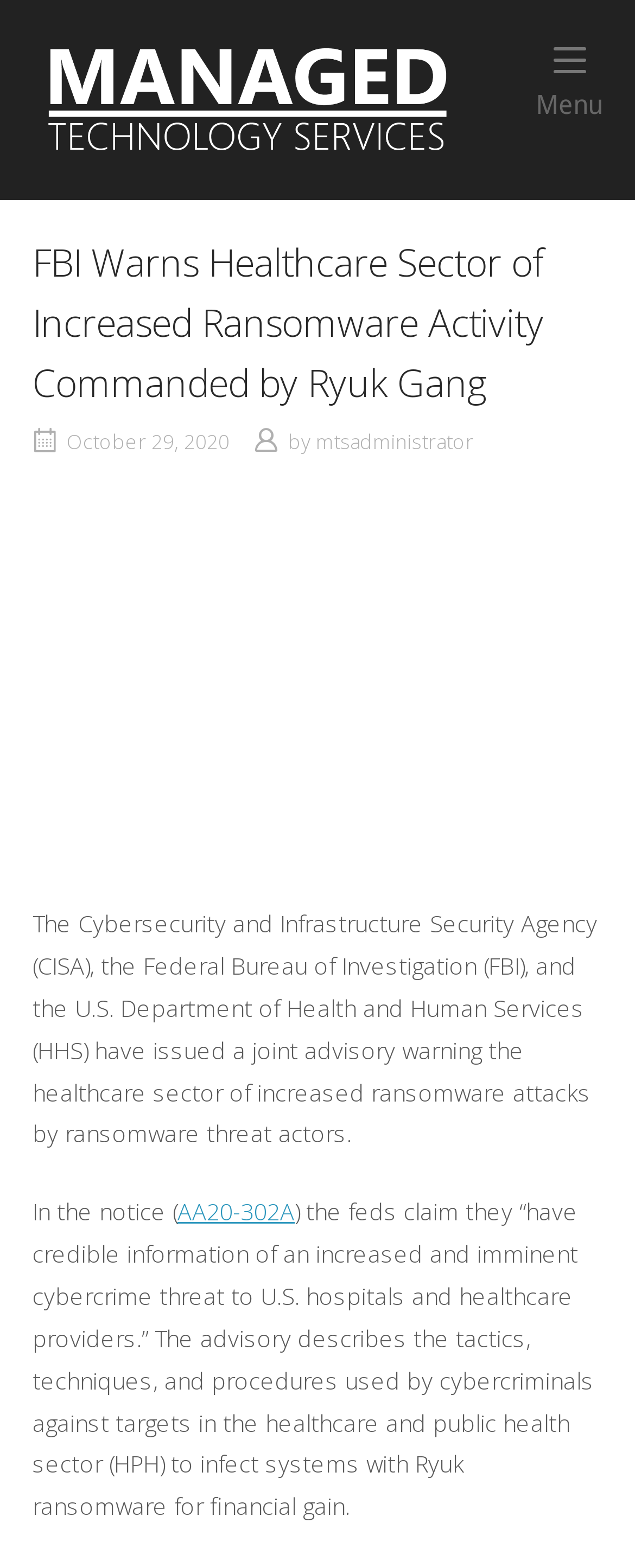Provide the bounding box coordinates for the UI element that is described by this text: "October 29, 2020". The coordinates should be in the form of four float numbers between 0 and 1: [left, top, right, bottom].

[0.105, 0.273, 0.362, 0.291]